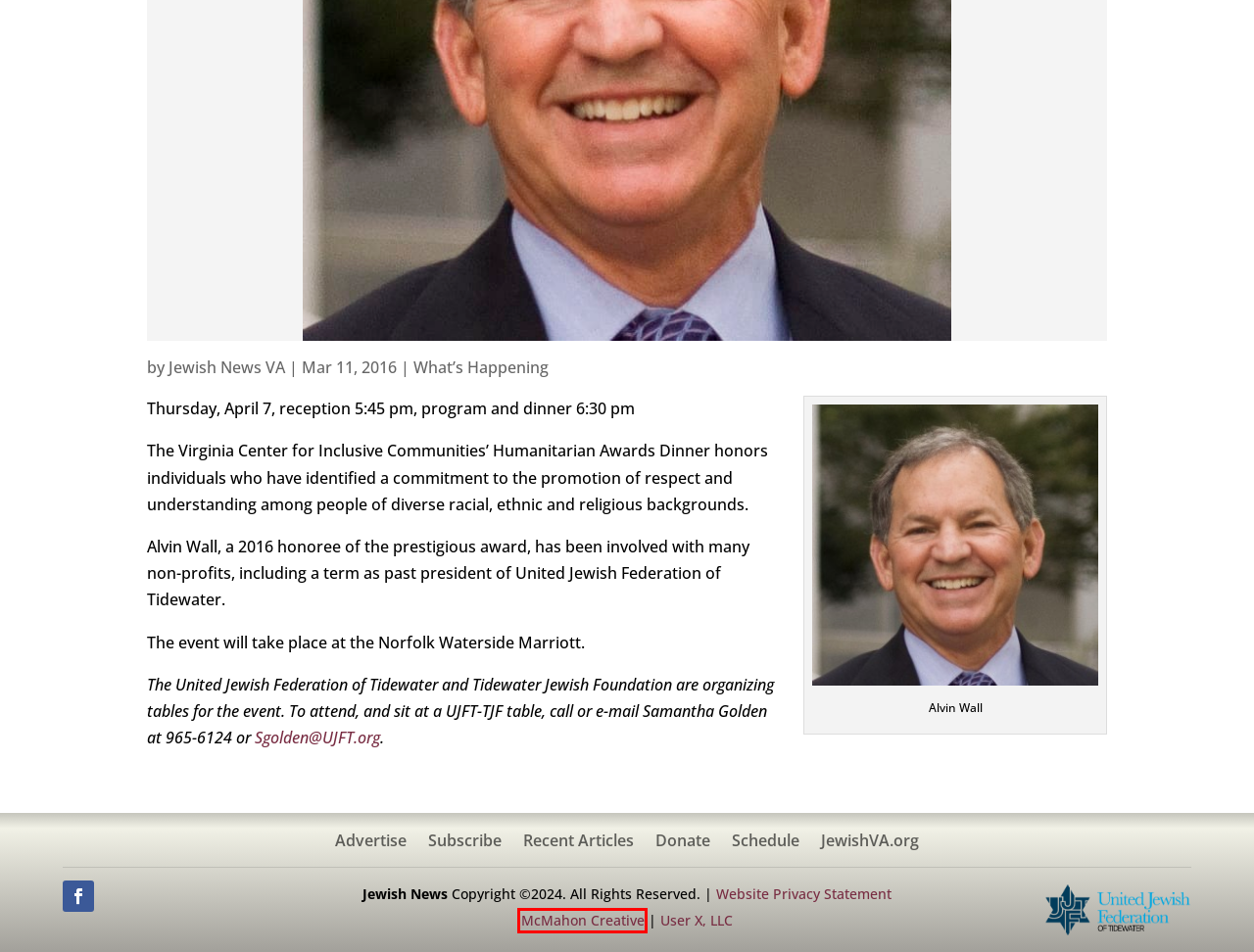You are presented with a screenshot of a webpage with a red bounding box. Select the webpage description that most closely matches the new webpage after clicking the element inside the red bounding box. The options are:
A. Jewish News VA | Jewish News
B. Your User Experience Hero!
C. Special Sections (old) | Jewish News
D. Contact Us | Jewish News
E. What’s Happening | Jewish News
F. Home - McMahon Creative
G. JewishVa
 | Jewish VA.org
H. Privacy Policy | Jewish News

F